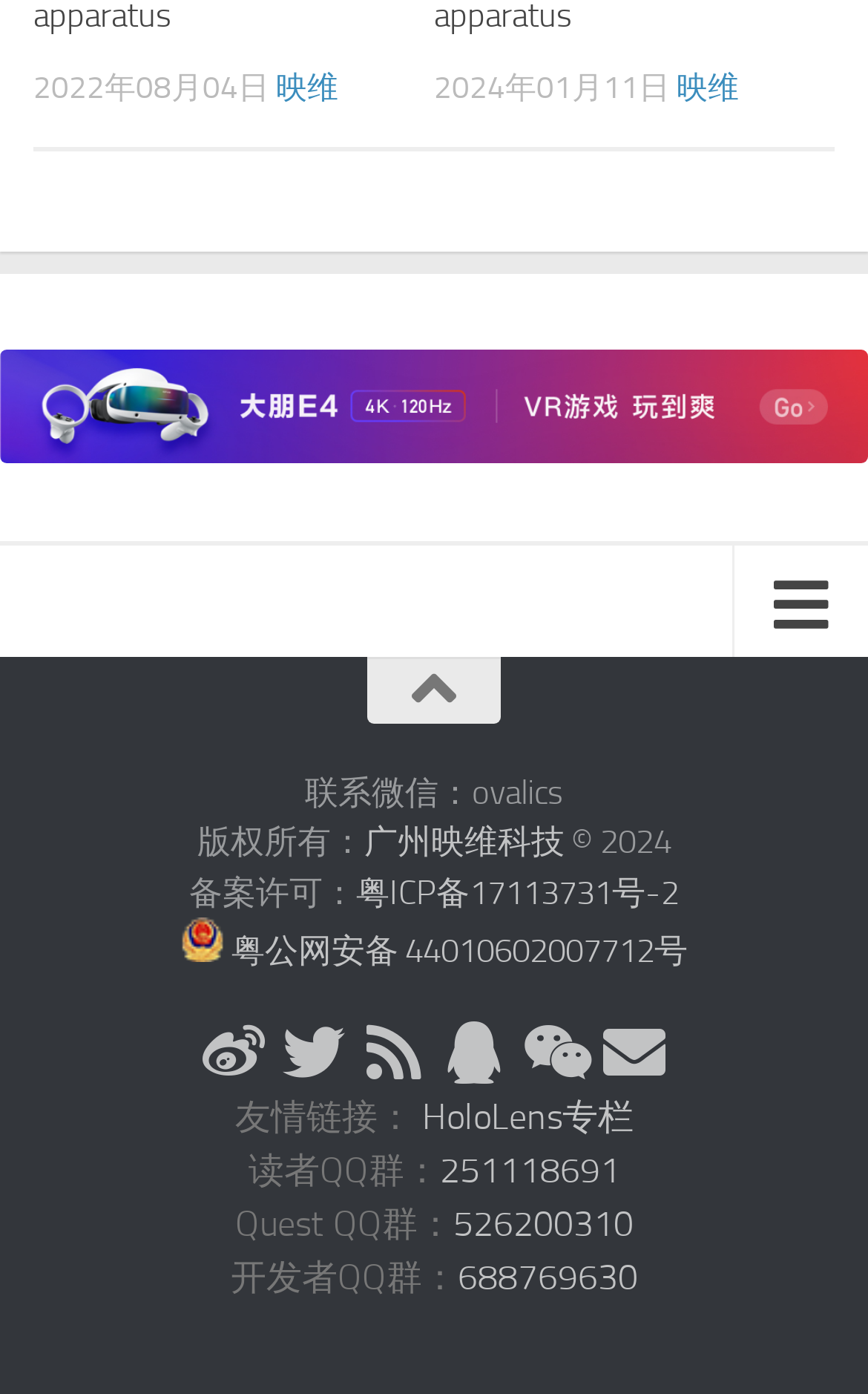Identify the bounding box coordinates of the section to be clicked to complete the task described by the following instruction: "Subscribe to the RSS feed". The coordinates should be four float numbers between 0 and 1, formatted as [left, top, right, bottom].

[0.418, 0.733, 0.49, 0.778]